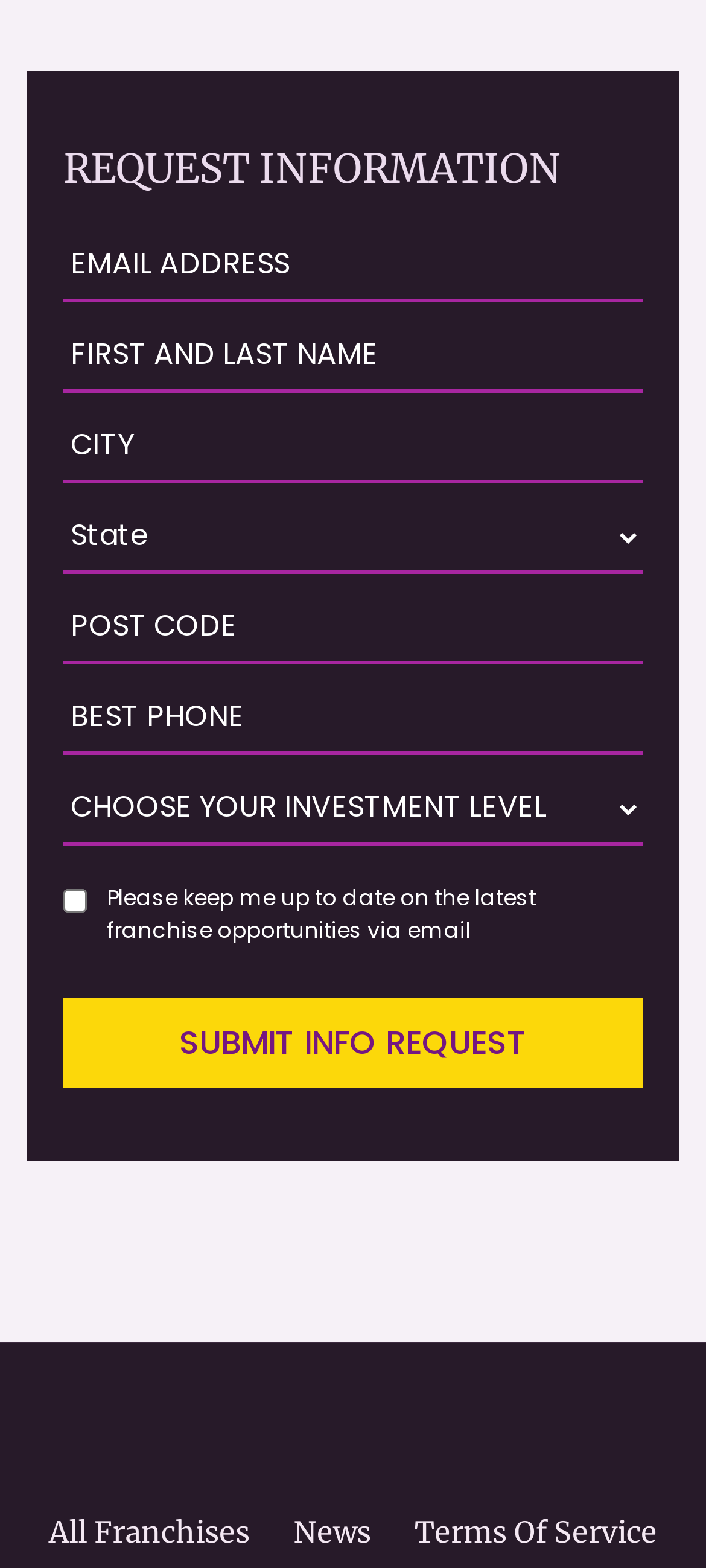Show me the bounding box coordinates of the clickable region to achieve the task as per the instruction: "Submit info request".

[0.09, 0.636, 0.91, 0.693]